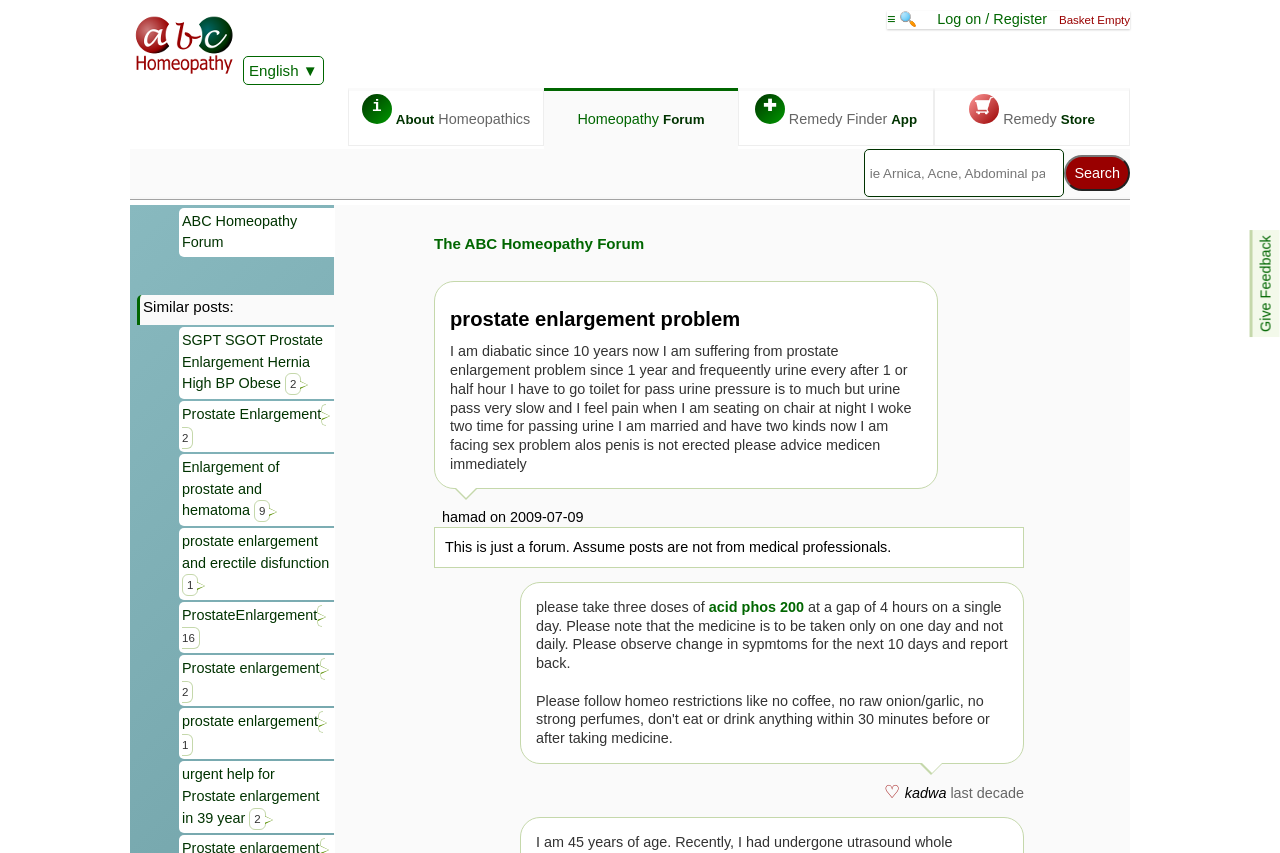Refer to the element description Log on / Register and identify the corresponding bounding box in the screenshot. Format the coordinates as (top-left x, top-left y, bottom-right x, bottom-right y) with values in the range of 0 to 1.

[0.732, 0.013, 0.818, 0.032]